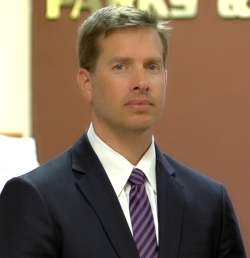What is Andrew Parks wearing?
Answer the question using a single word or phrase, according to the image.

A sharp suit with a white shirt and a striped tie